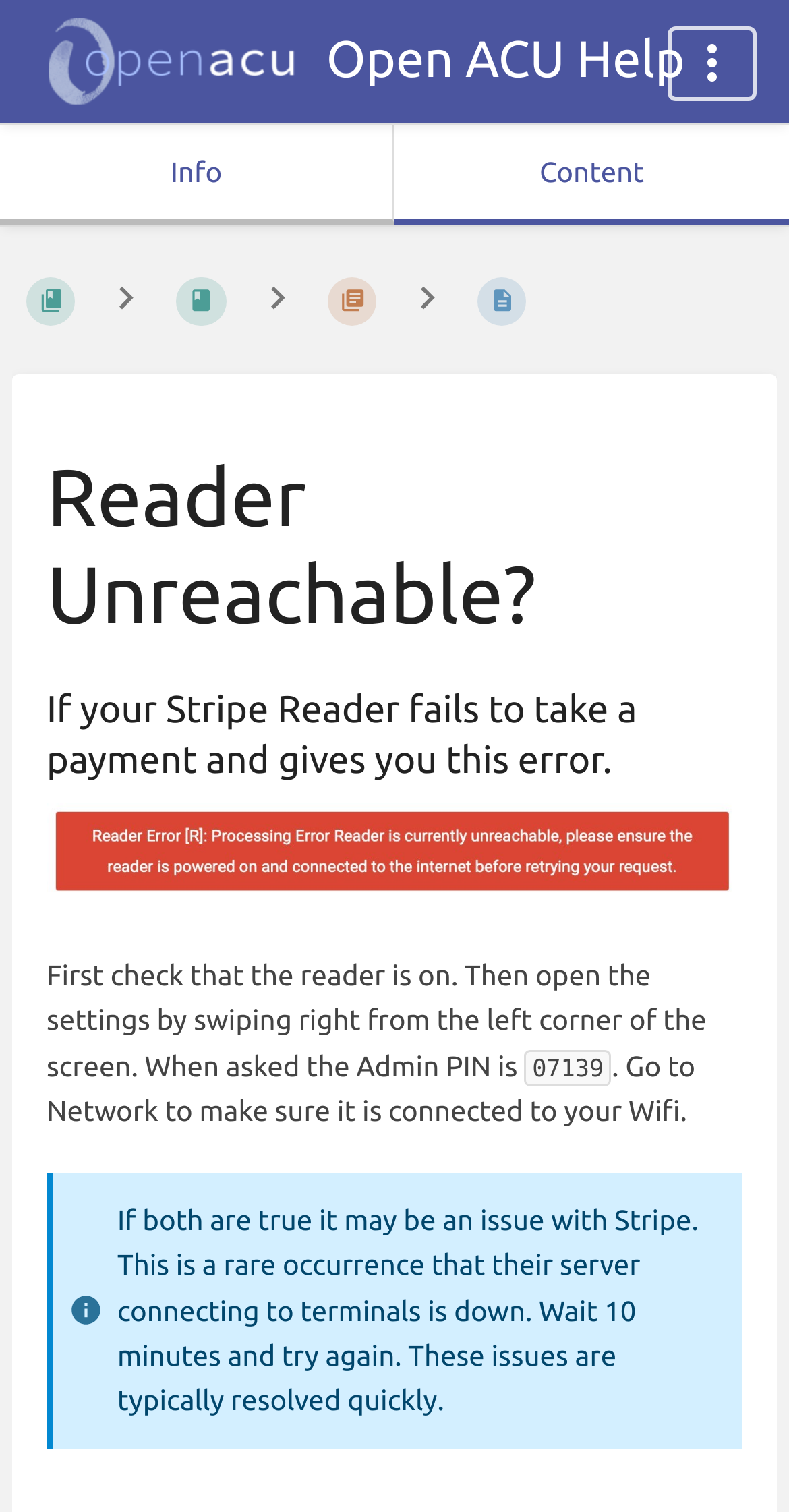Identify and provide the bounding box coordinates of the UI element described: "Admin Scheduler Help". The coordinates should be formatted as [left, top, right, bottom], with each number being a float between 0 and 1.

[0.206, 0.174, 0.304, 0.225]